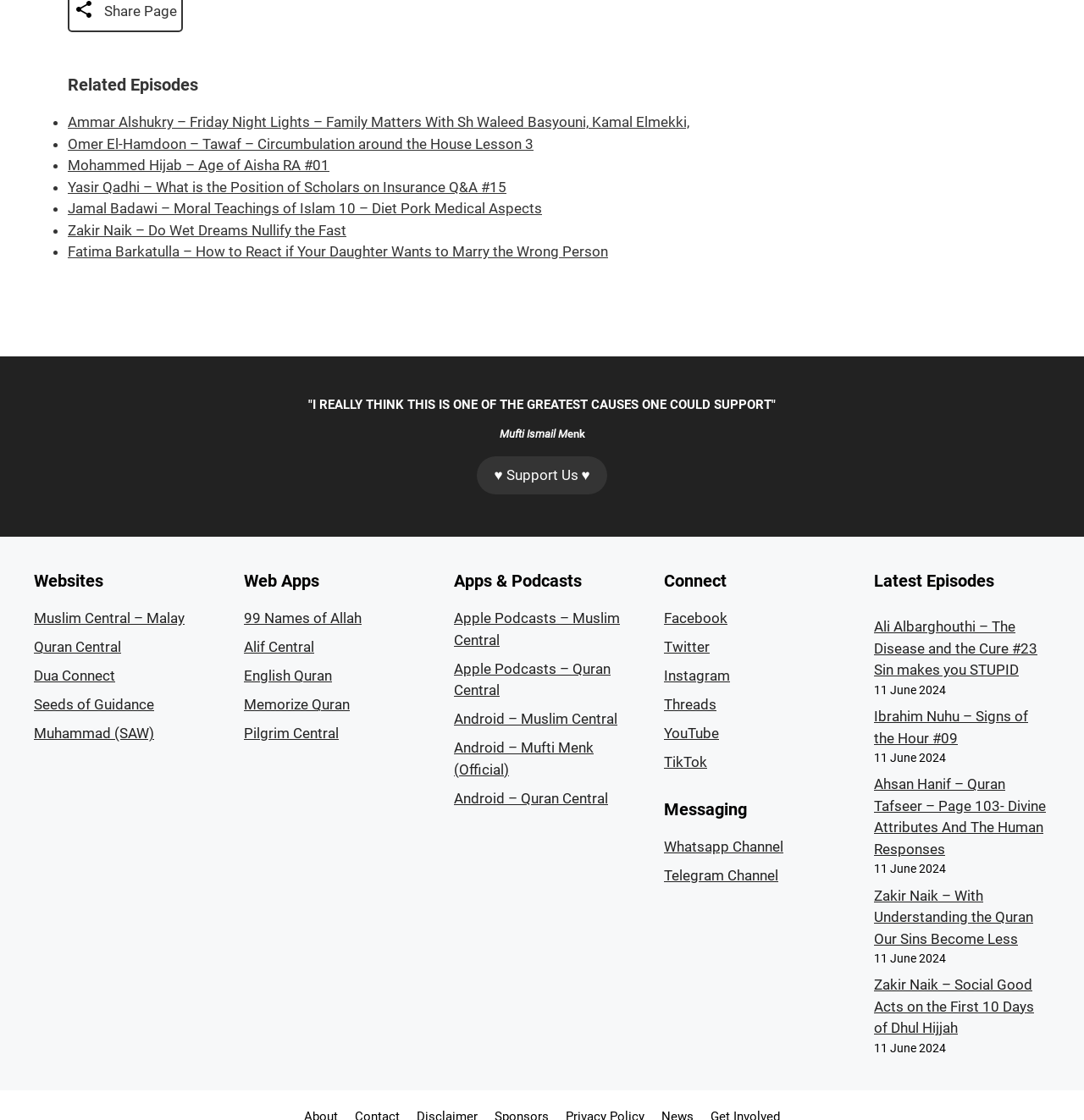Extract the bounding box for the UI element that matches this description: "Seeds of Guidance".

[0.031, 0.622, 0.142, 0.637]